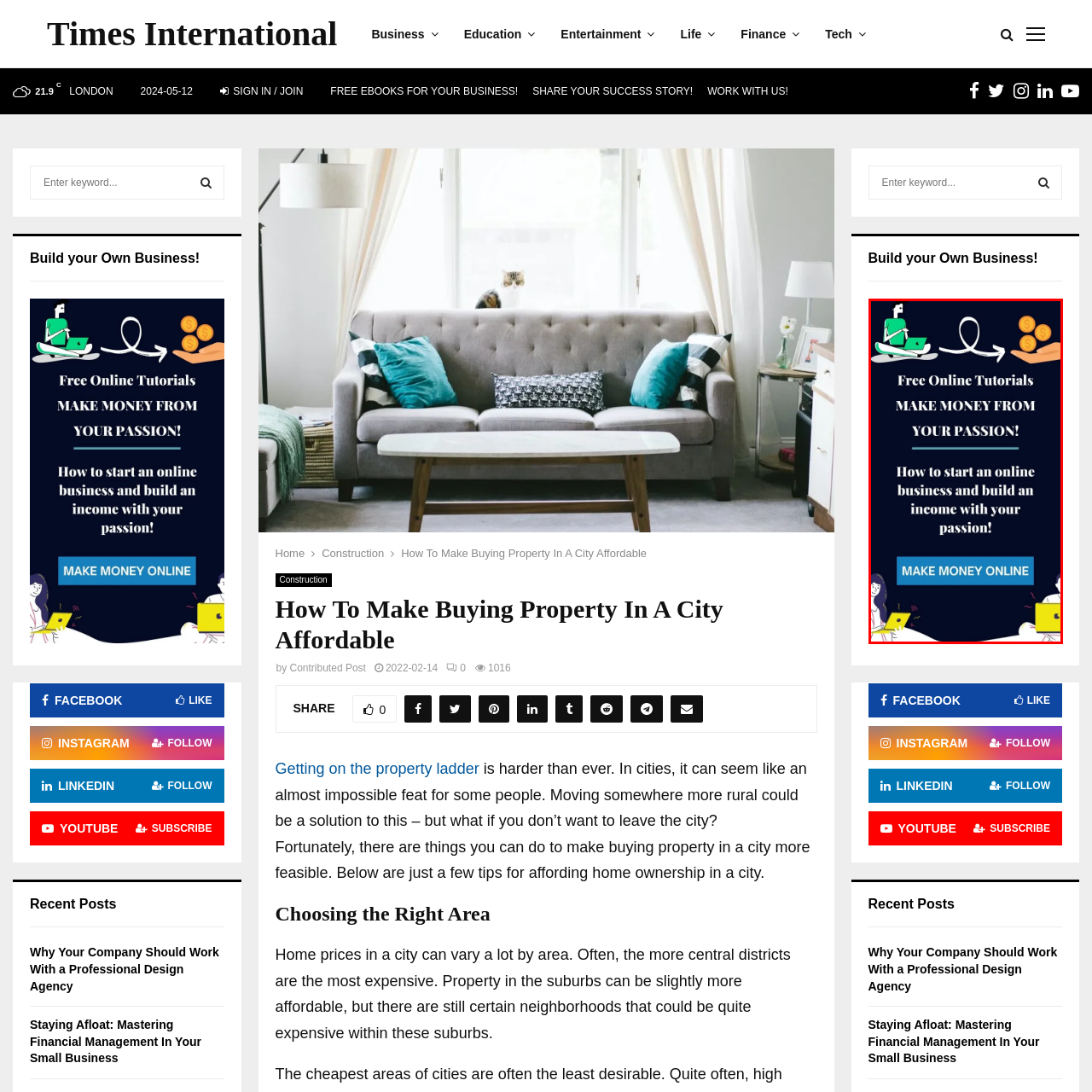Inspect the part framed by the grey rectangle, What is the color of the call-to-action button? 
Reply with a single word or phrase.

Not mentioned